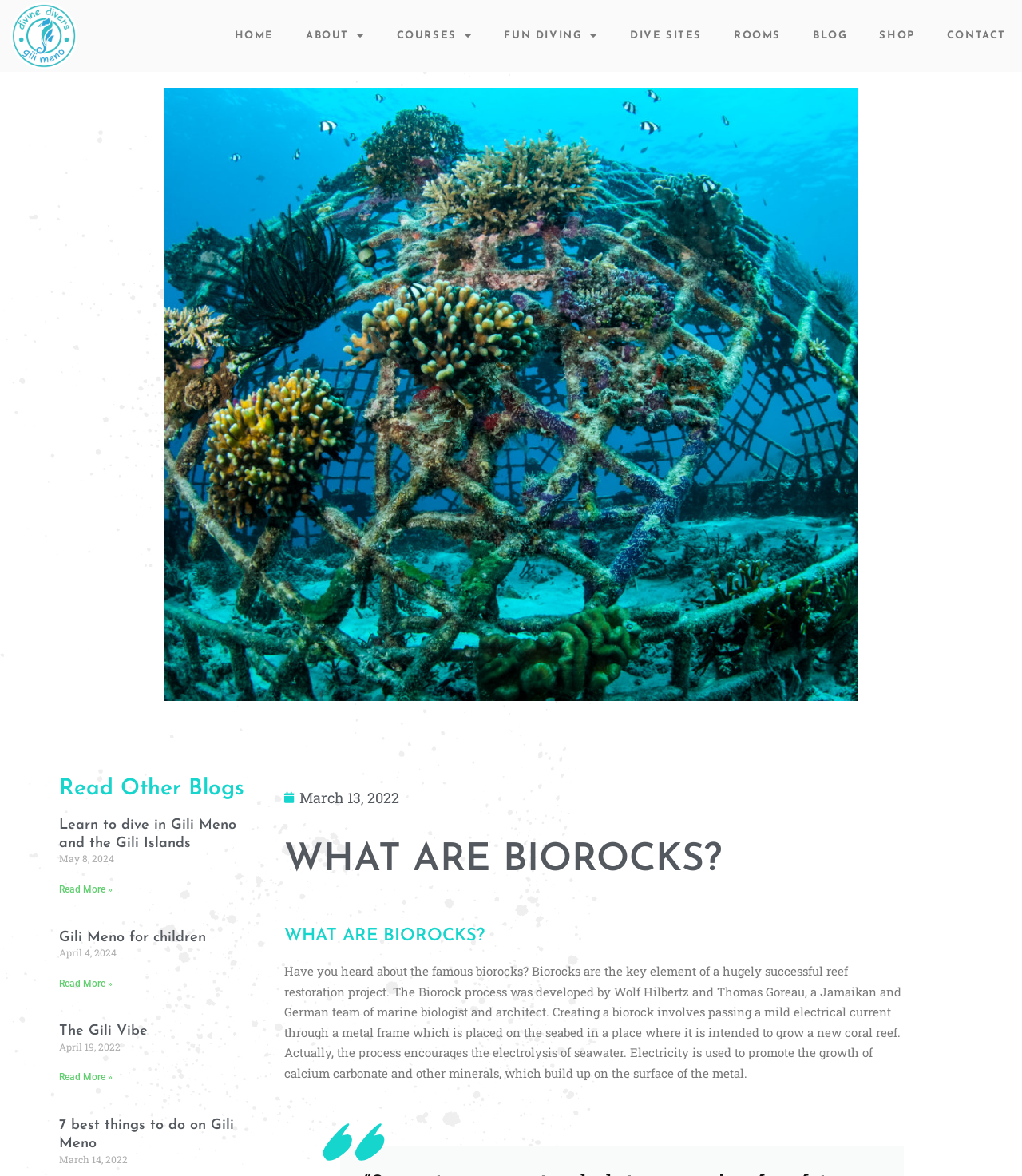Select the bounding box coordinates of the element I need to click to carry out the following instruction: "Click the HOME link".

[0.214, 0.015, 0.284, 0.047]